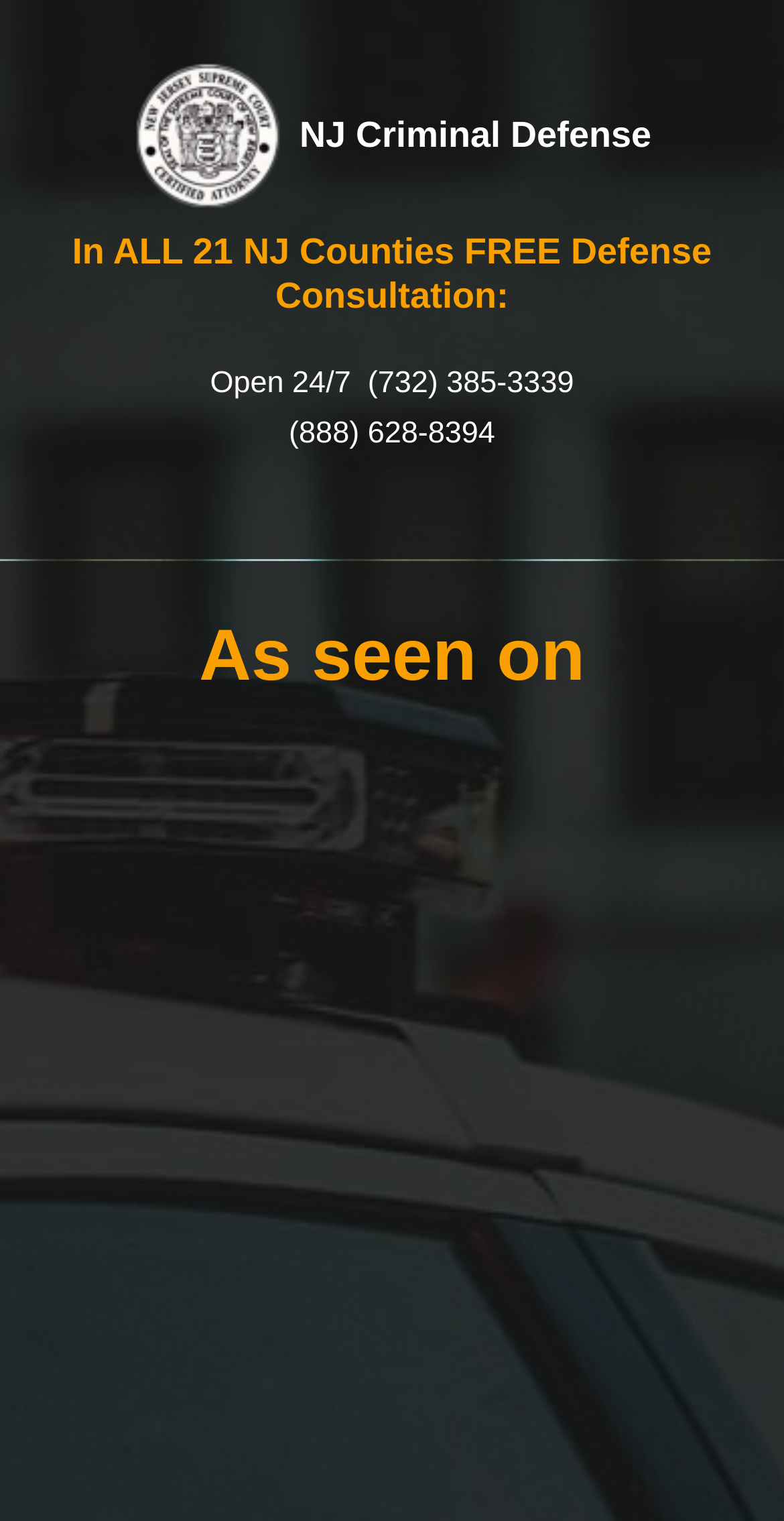Identify and provide the bounding box for the element described by: "NJ Criminal Defense".

[0.382, 0.075, 0.831, 0.101]